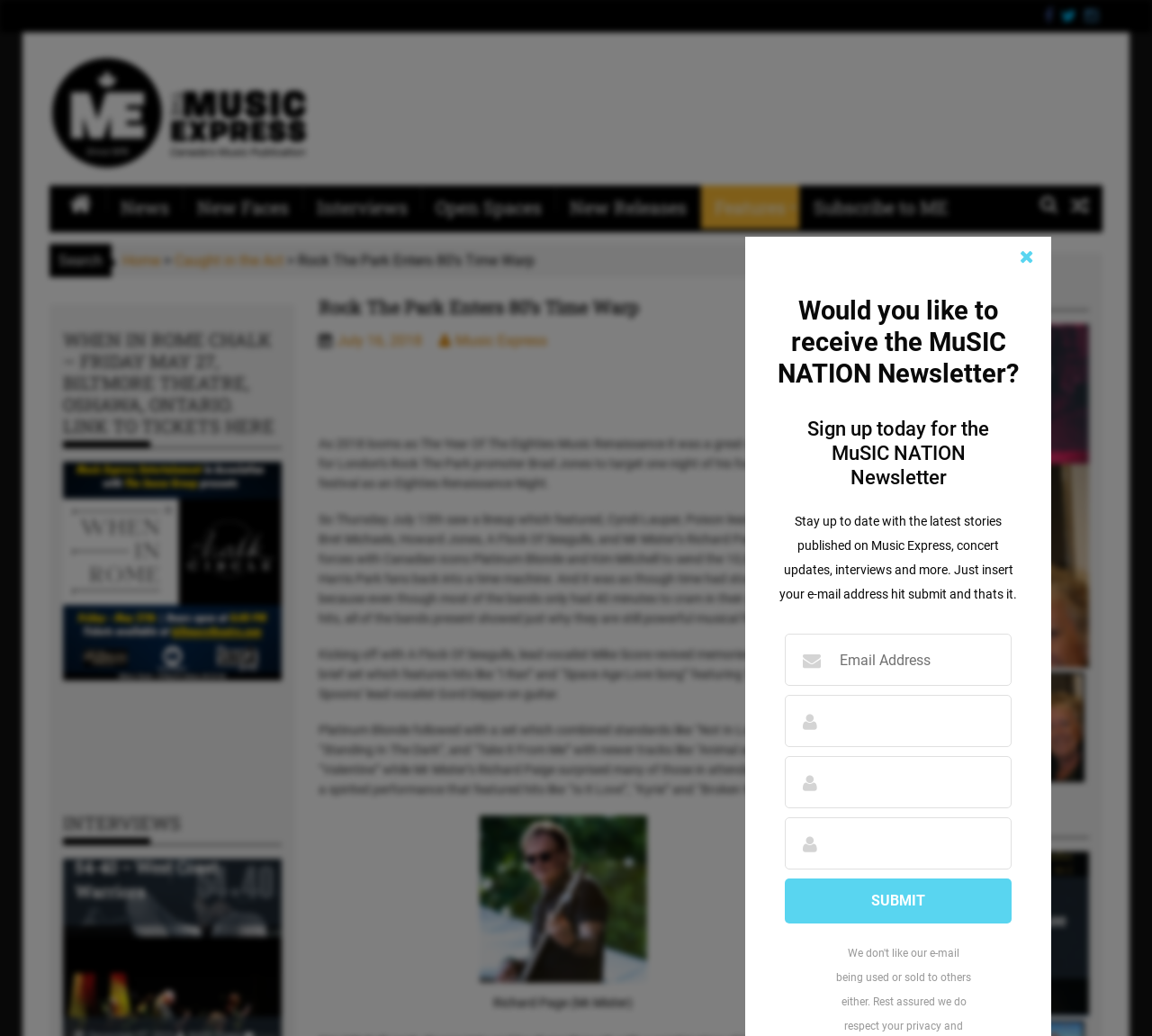Using the webpage screenshot, find the UI element described by name="FNAME". Provide the bounding box coordinates in the format (top-left x, top-left y, bottom-right x, bottom-right y), ensuring all values are floating point numbers between 0 and 1.

[0.681, 0.671, 0.878, 0.721]